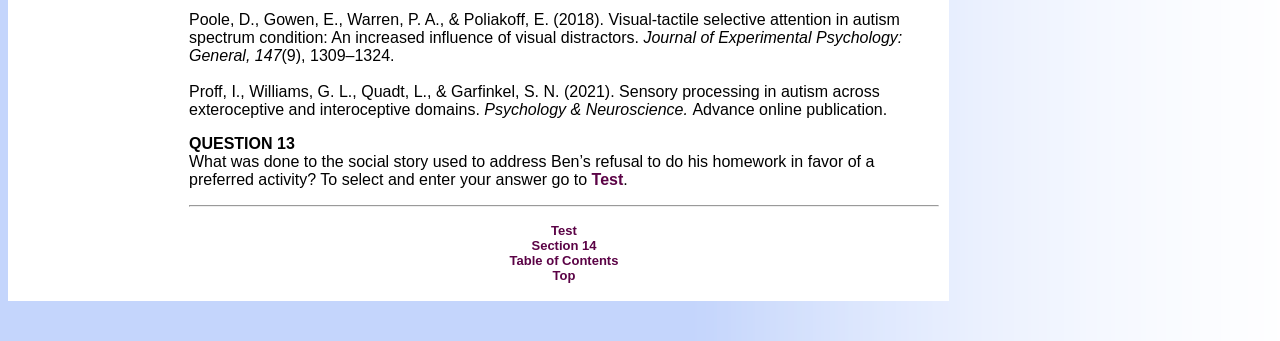Reply to the question below using a single word or brief phrase:
What is the title of the first journal article?

Visual-tactile selective attention in autism spectrum condition